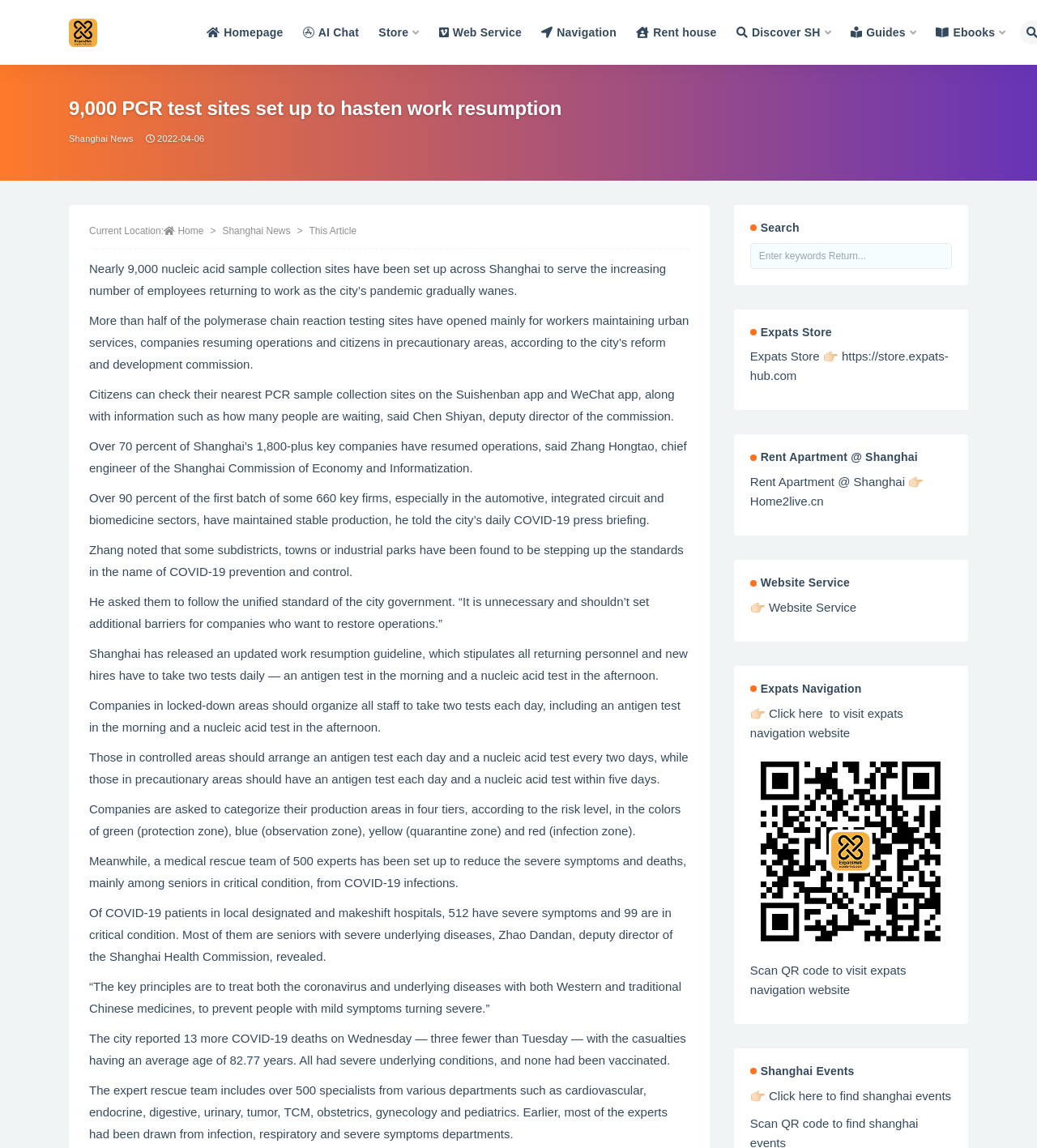Extract the bounding box for the UI element that matches this description: "Ebooks".

[0.322, 0.116, 0.374, 0.137]